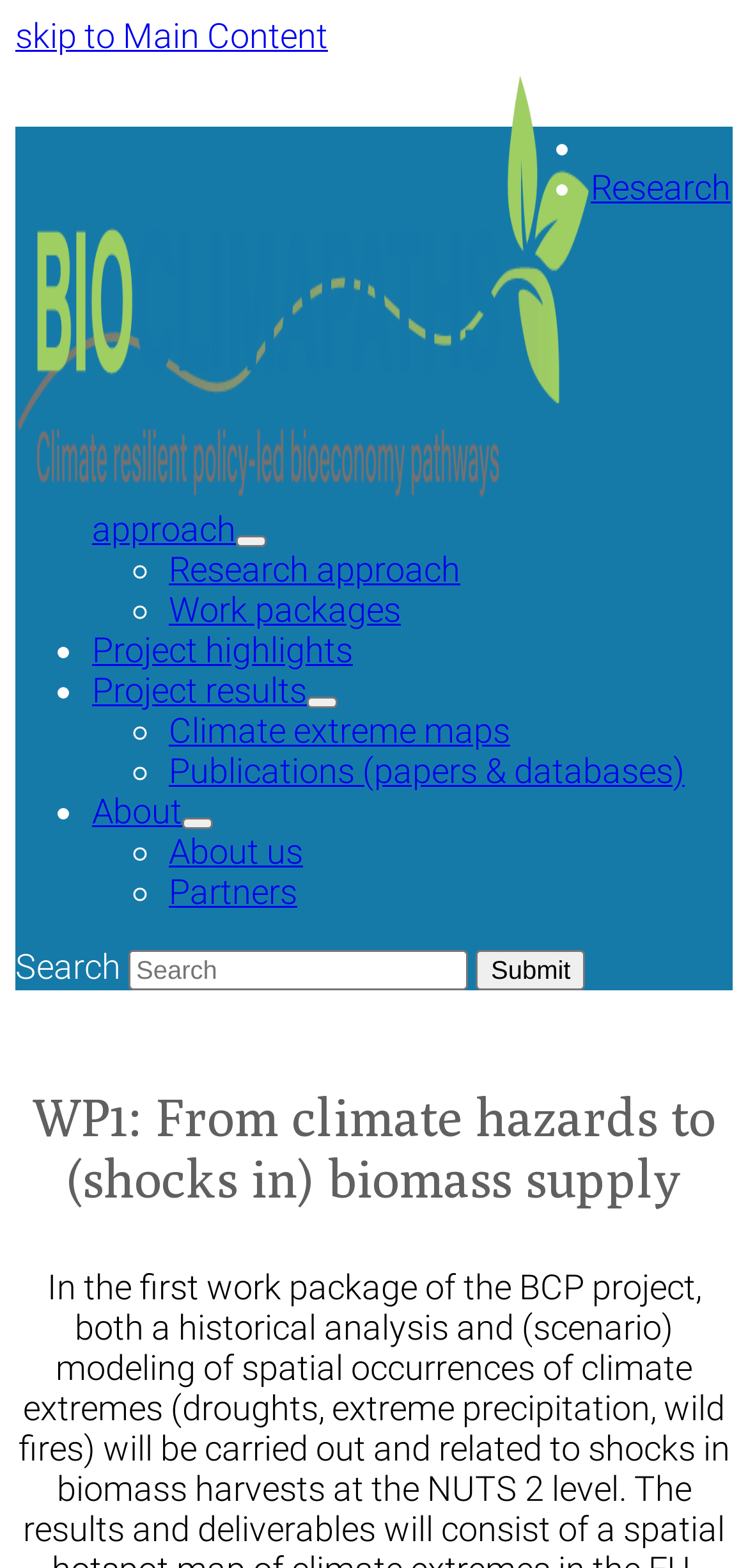How many navigation links are there?
Answer the question with a single word or phrase derived from the image.

7